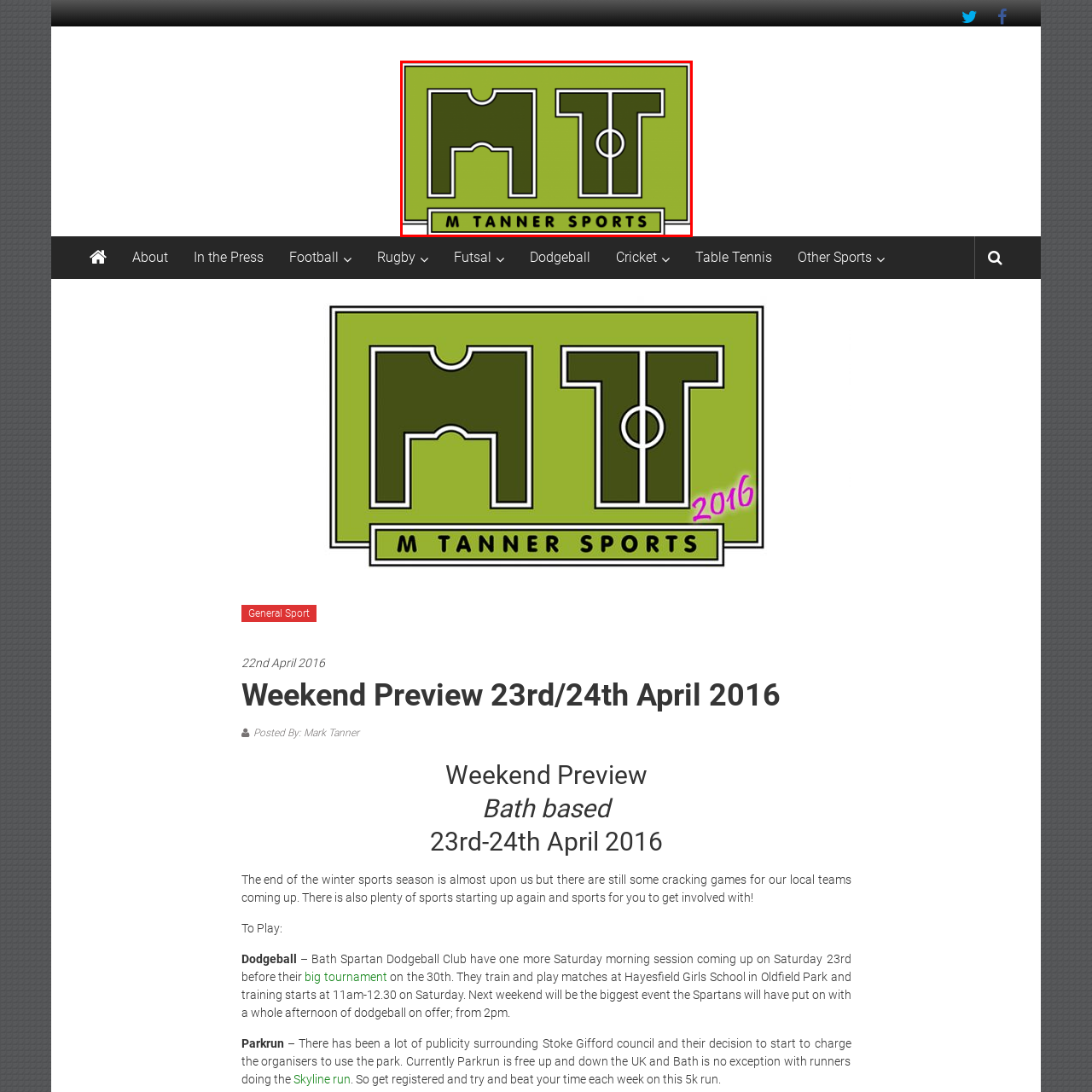Observe the image confined by the red frame and answer the question with a single word or phrase:
What is the central element of the logo?

stylized initials 'MT'